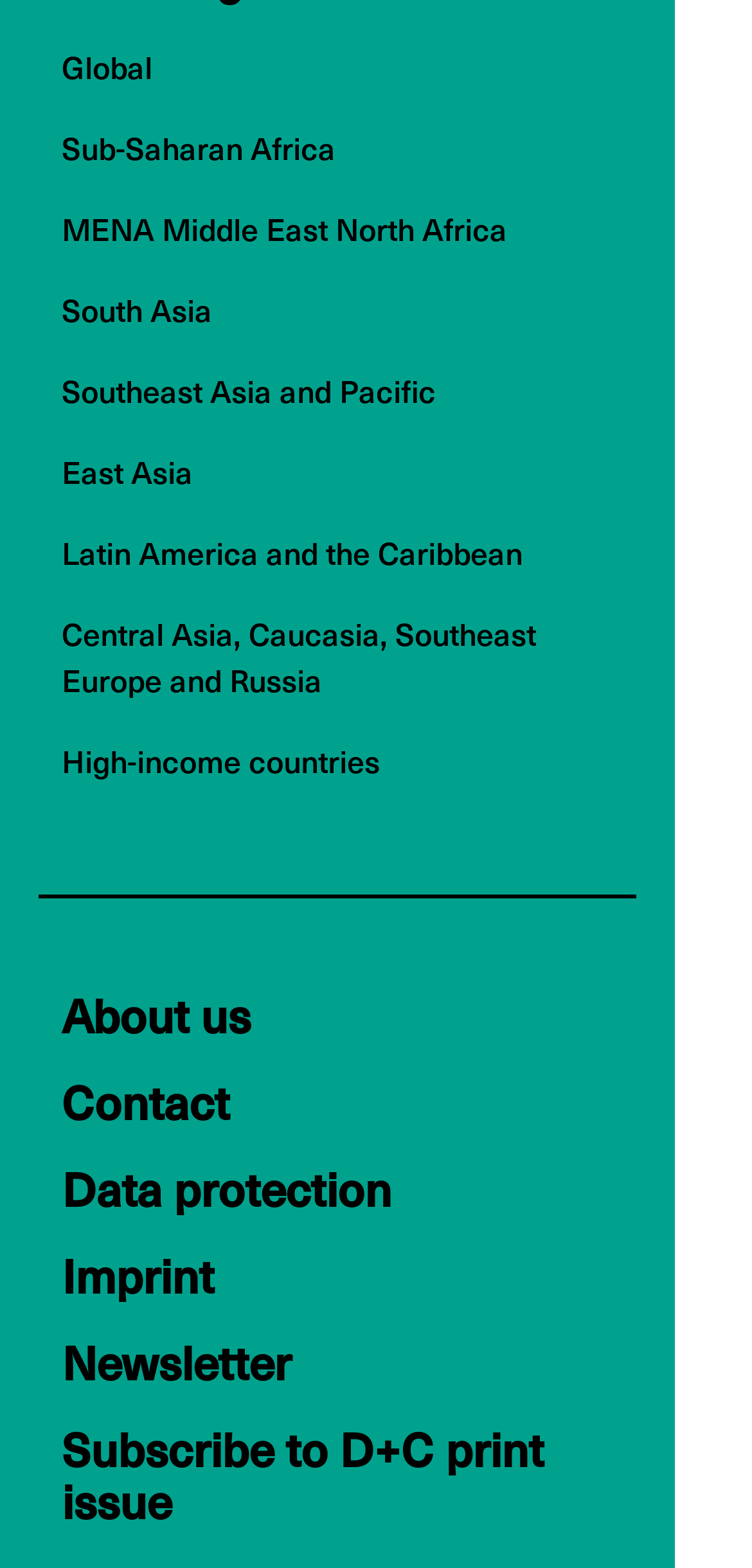Answer the question below with a single word or a brief phrase: 
How many regions are listed in the footer?

8